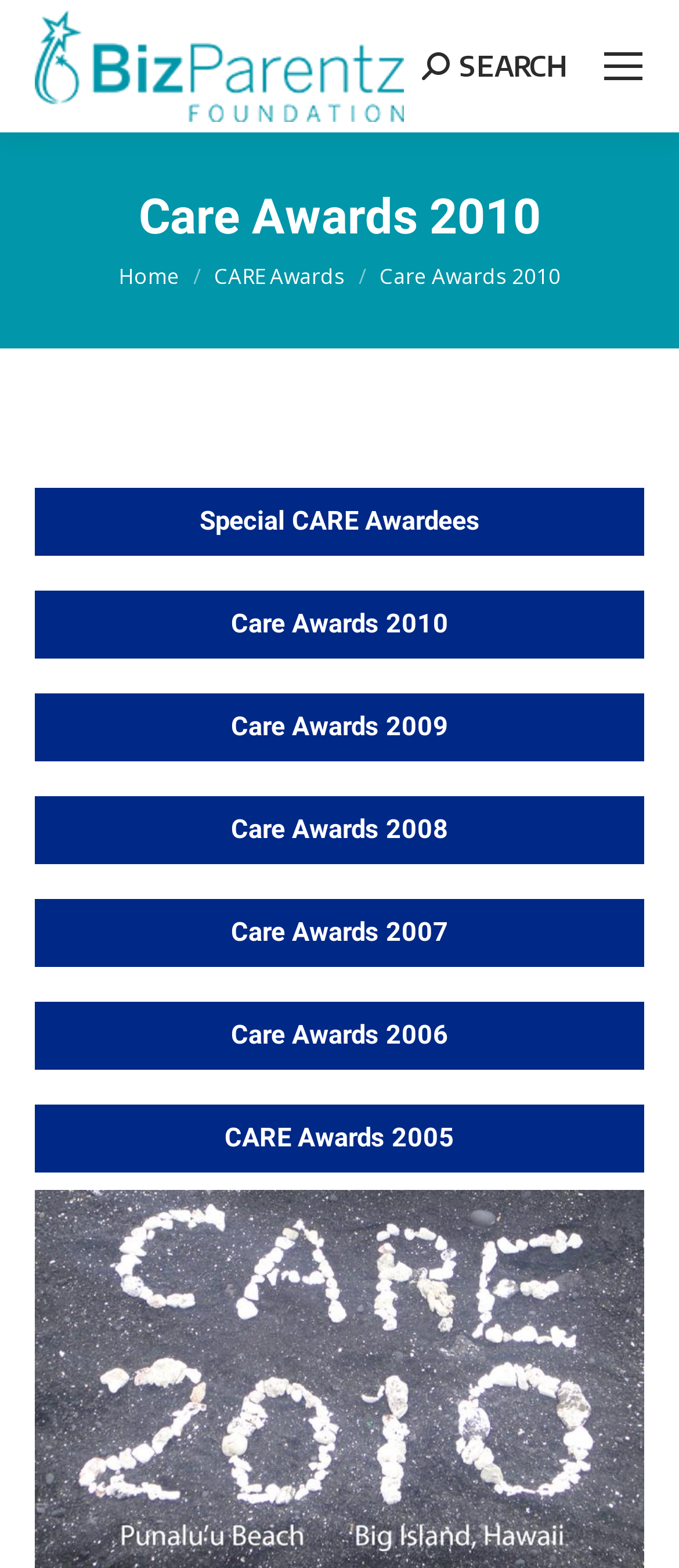Locate the bounding box coordinates of the area to click to fulfill this instruction: "View Special CARE Awardees". The bounding box should be presented as four float numbers between 0 and 1, in the order [left, top, right, bottom].

[0.294, 0.322, 0.706, 0.342]